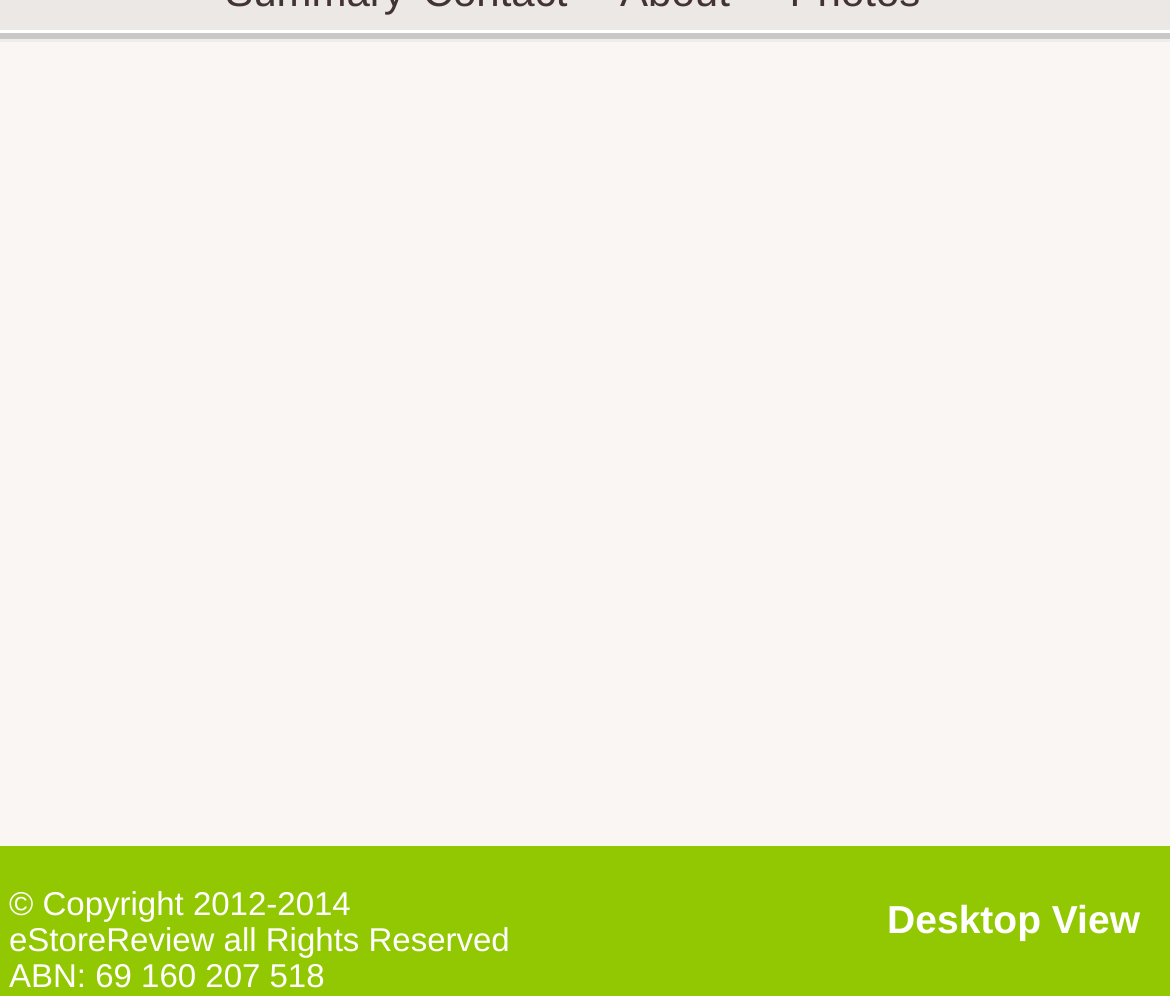Given the webpage screenshot and the description, determine the bounding box coordinates (top-left x, top-left y, bottom-right x, bottom-right y) that define the location of the UI element matching this description: aria-label="Advertisement" name="aswift_0" title="Advertisement"

[0.09, 0.056, 0.91, 0.207]